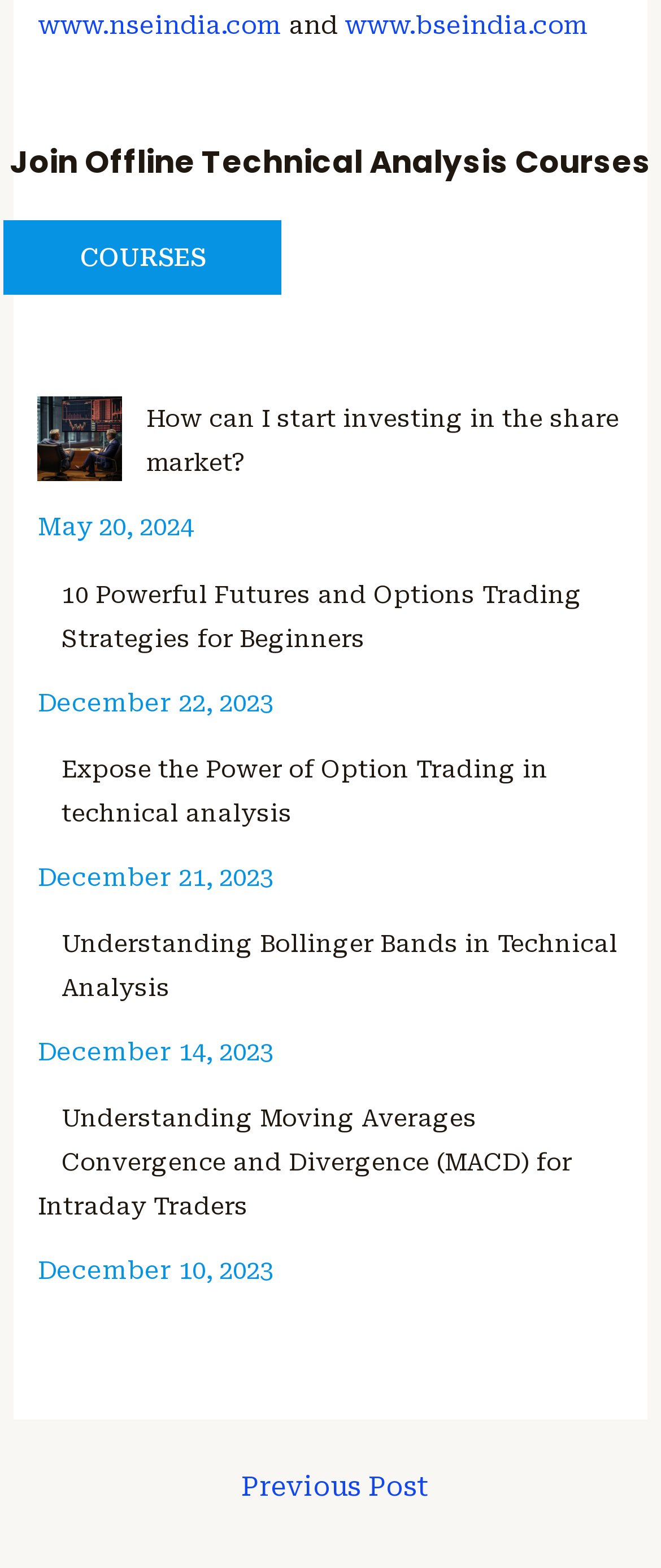Find the bounding box coordinates for the HTML element described as: "← Previous Post". The coordinates should consist of four float values between 0 and 1, i.e., [left, top, right, bottom].

[0.025, 0.931, 0.985, 0.97]